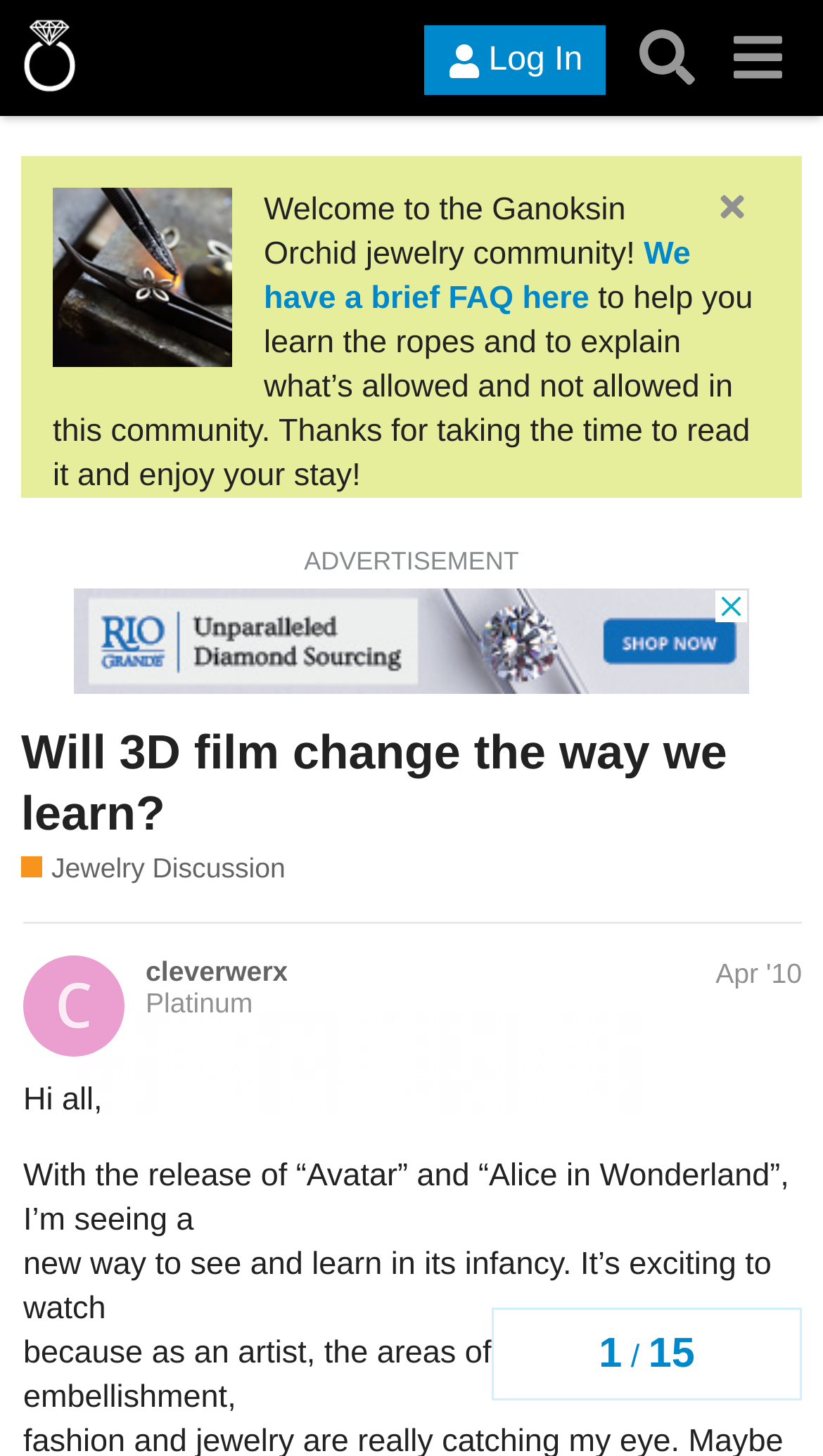Please locate the clickable area by providing the bounding box coordinates to follow this instruction: "Search for something in the forum".

[0.755, 0.009, 0.865, 0.071]